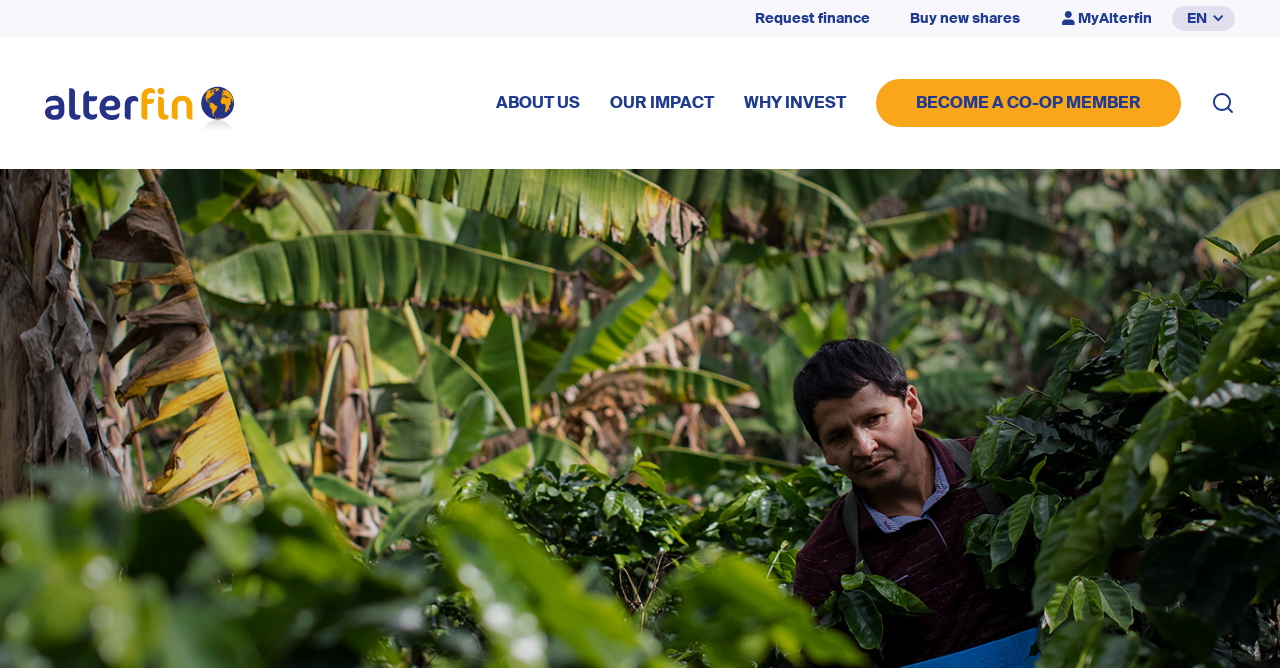Determine the coordinates of the bounding box for the clickable area needed to execute this instruction: "Click on 'Request finance'".

[0.59, 0.015, 0.695, 0.04]